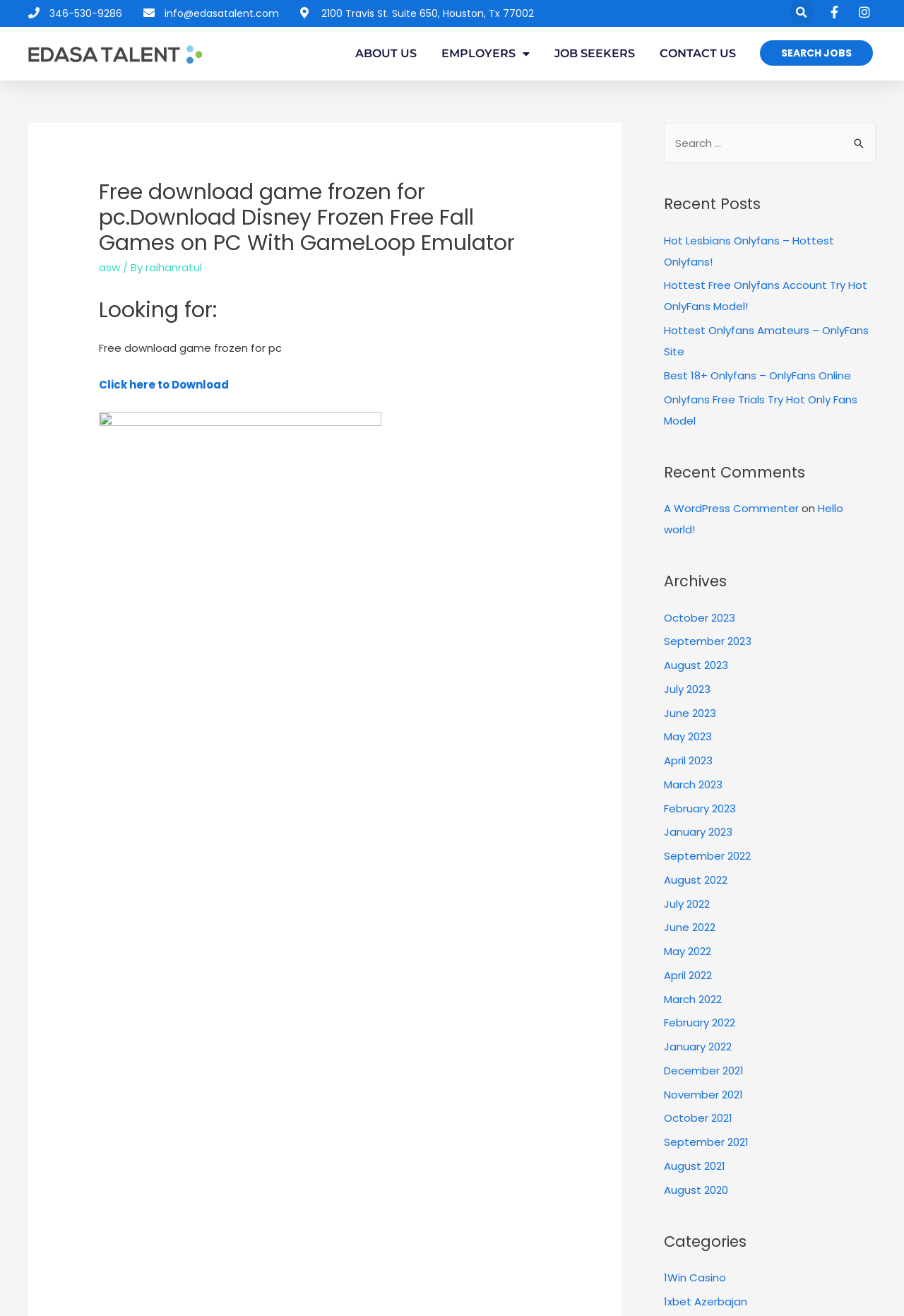Specify the bounding box coordinates of the element's area that should be clicked to execute the given instruction: "Click to download Disney Frozen Free Fall Games on PC". The coordinates should be four float numbers between 0 and 1, i.e., [left, top, right, bottom].

[0.109, 0.286, 0.253, 0.298]